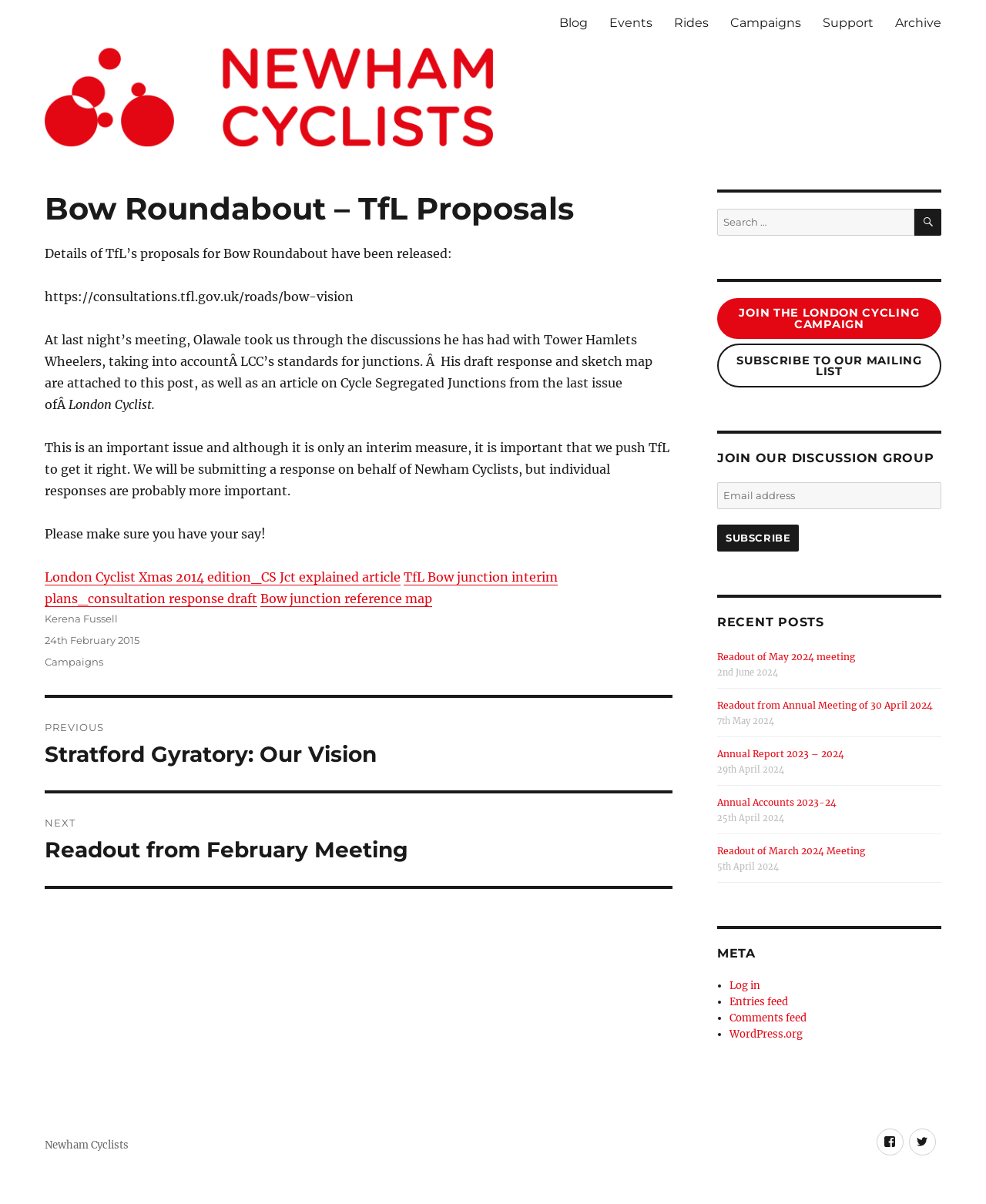Determine the bounding box coordinates of the clickable region to execute the instruction: "Read the article about Bow Roundabout – TfL Proposals". The coordinates should be four float numbers between 0 and 1, denoted as [left, top, right, bottom].

[0.045, 0.157, 0.682, 0.189]